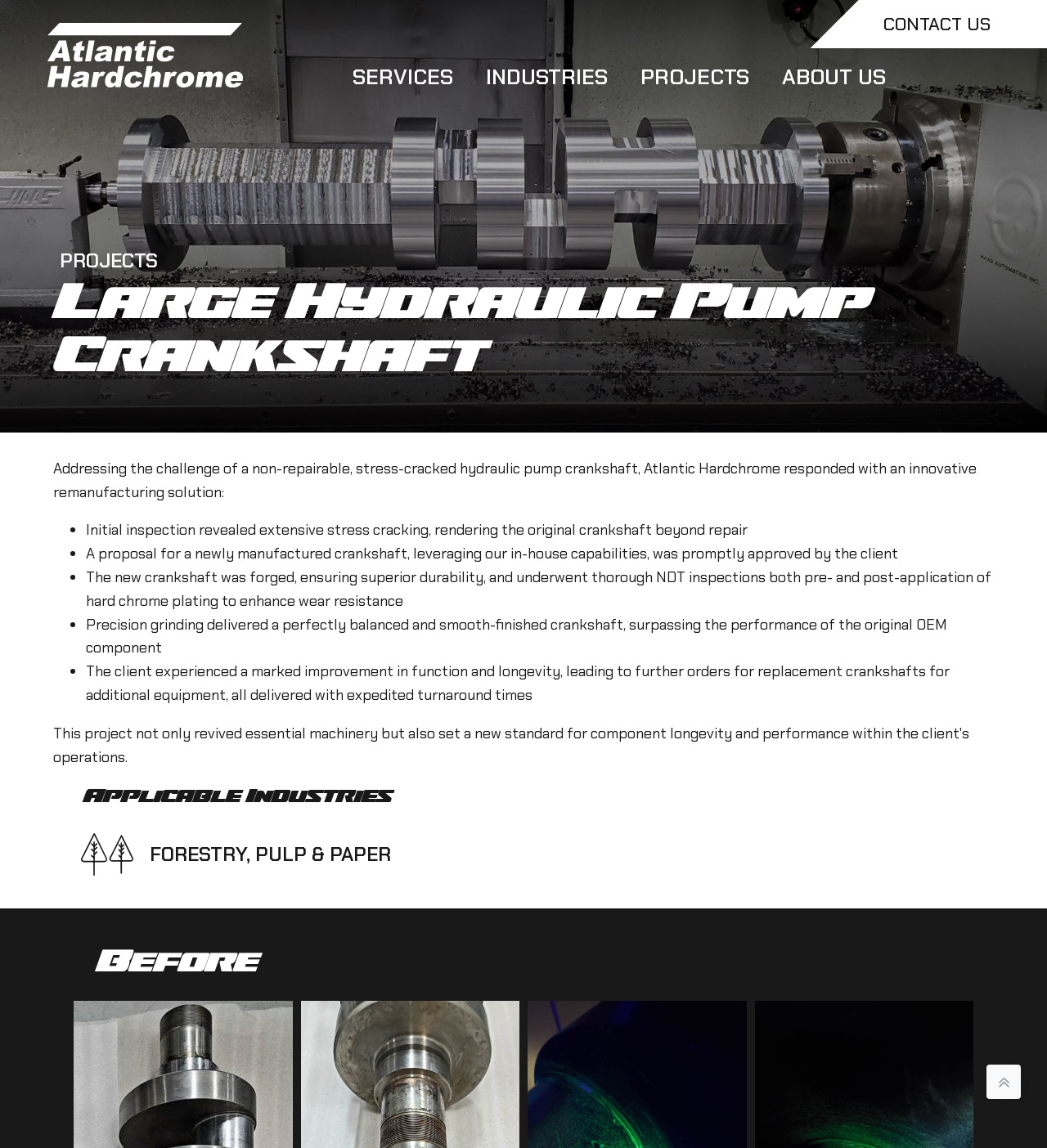What is the purpose of the list markers?
Answer the question with a single word or phrase by looking at the picture.

To highlight key points